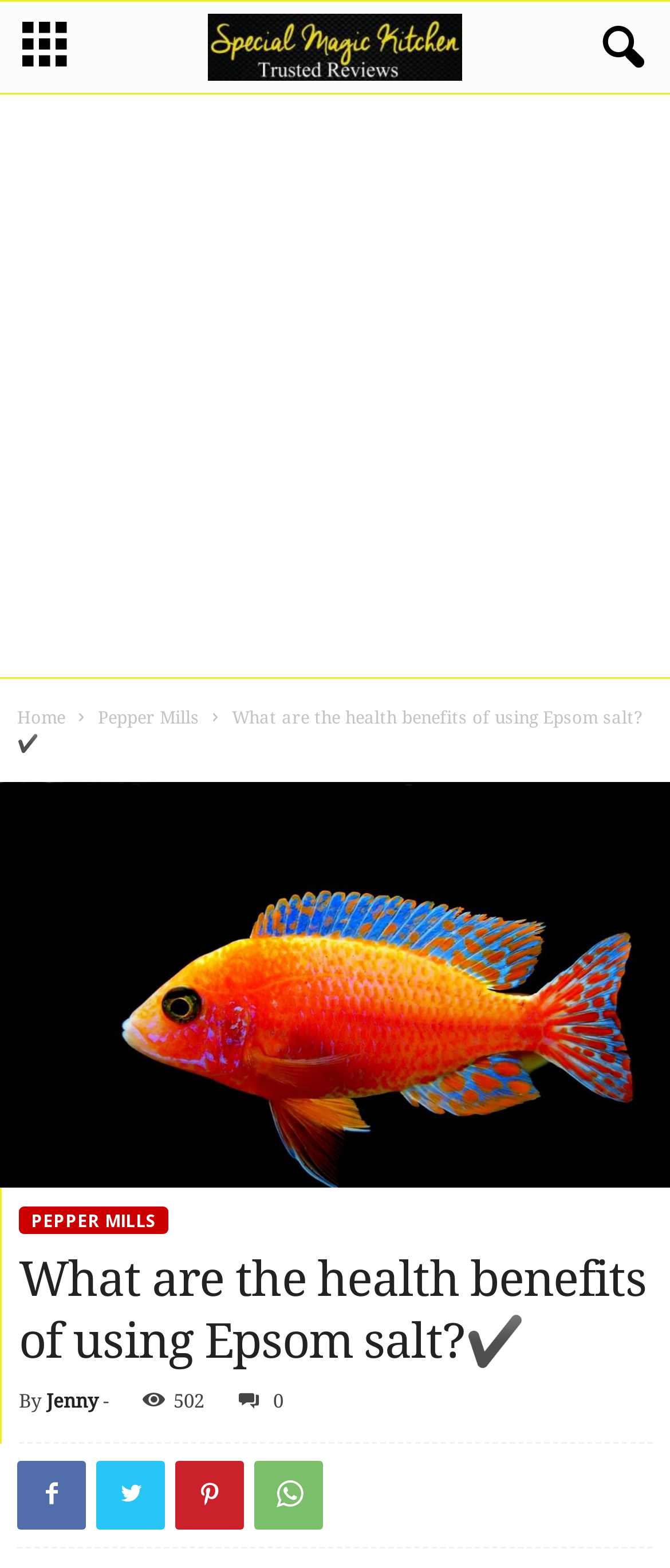Refer to the screenshot and give an in-depth answer to this question: What is the category of the article?

The root element has the text 'What are the health benefits of using Epsom salt?✔️ - Special Magic Kitchen', indicating that the category of the article is Special Magic Kitchen.